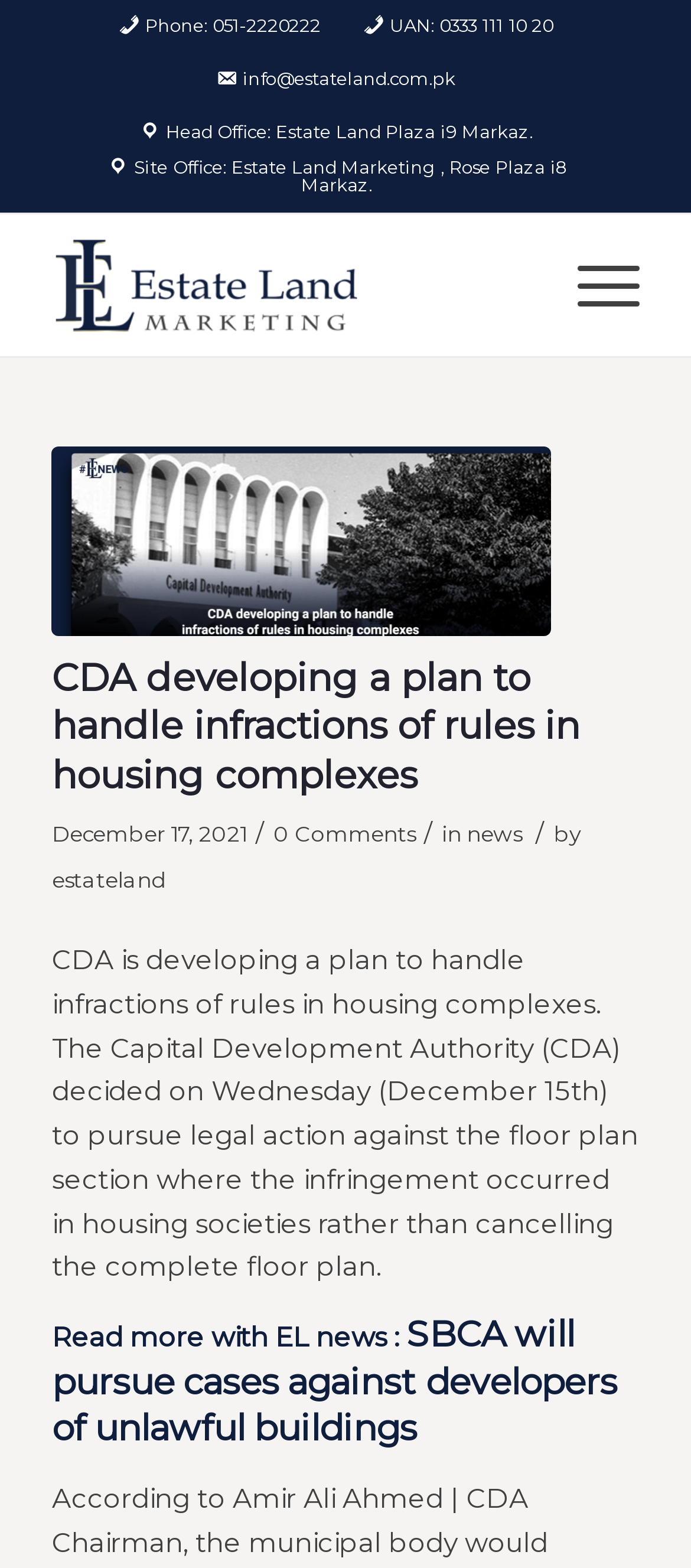Specify the bounding box coordinates of the element's area that should be clicked to execute the given instruction: "View SBCA will pursue cases against developers of unlawful buildings". The coordinates should be four float numbers between 0 and 1, i.e., [left, top, right, bottom].

[0.075, 0.837, 0.893, 0.925]